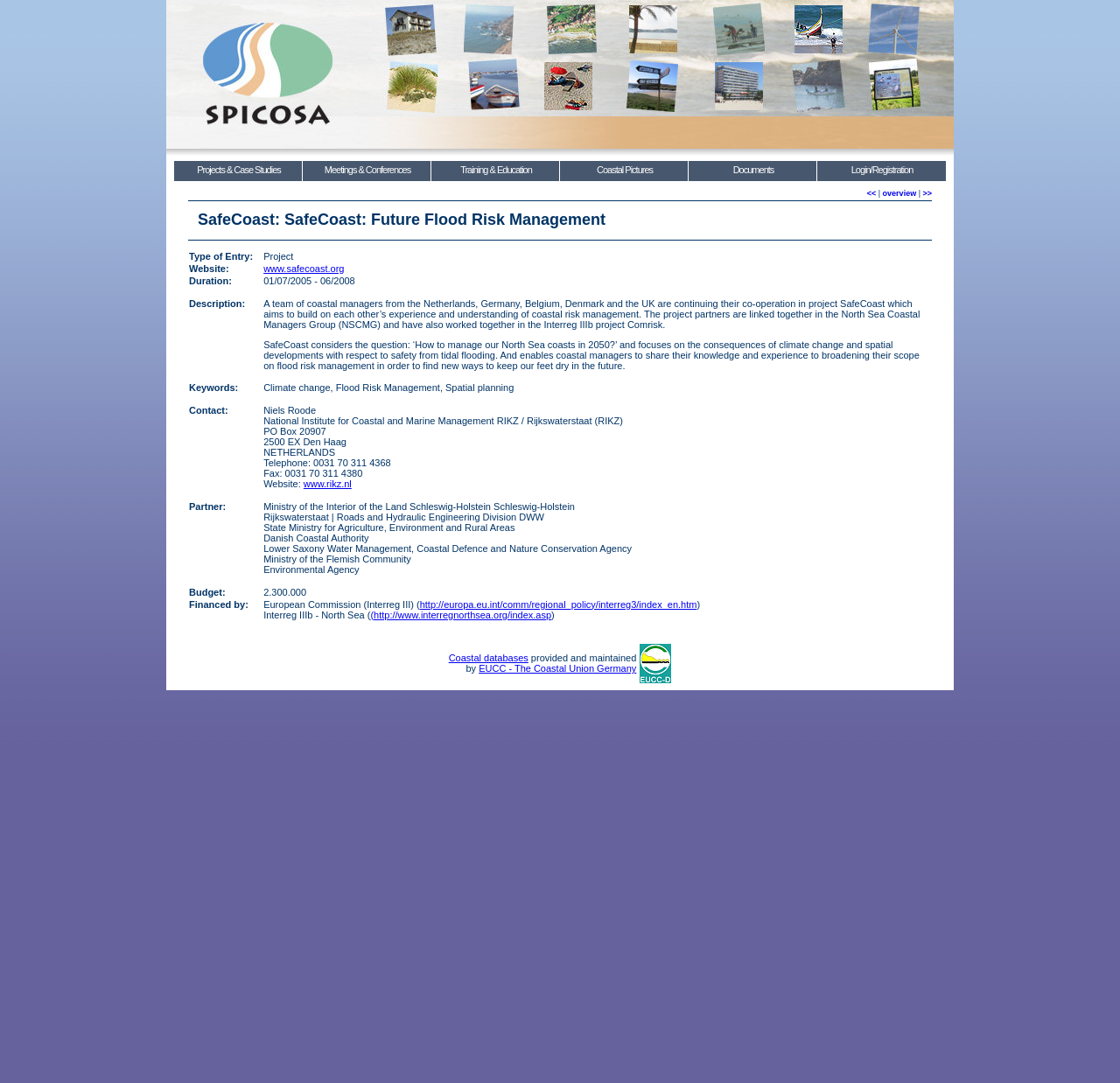Provide a thorough description of the webpage you see.

The webpage is about SafeCoast, a project focused on future flood risk management. At the top, there is an image of "SPICOSA" and a navigation menu with links to "overview", "<<" and ">>". Below the image, there is a heading that reads "SafeCoast: SafeCoast: Future Flood Risk Management". 

Underneath the heading, there is a table with multiple rows, each containing information about the project. The table has columns for "Type of Entry", "Website", "Duration", "Description", "Keywords", "Contact", "Partner", "Budget", and "Financed by". The description of the project explains that it aims to build on each other's experience and understanding of coastal risk management, focusing on the consequences of climate change and spatial developments with respect to safety from tidal flooding.

On the right side of the page, there are multiple links to different sections, including "Projects & Case Studies", "Meetings & Conferences", "Training & Education", "Coastal Pictures", "Documents", and "Login/Registration". At the bottom of the page, there is a layout table with a cell containing a link to "Coastal databases" and another cell with an image and a link to "EUCC - The Coastal Union Germany".